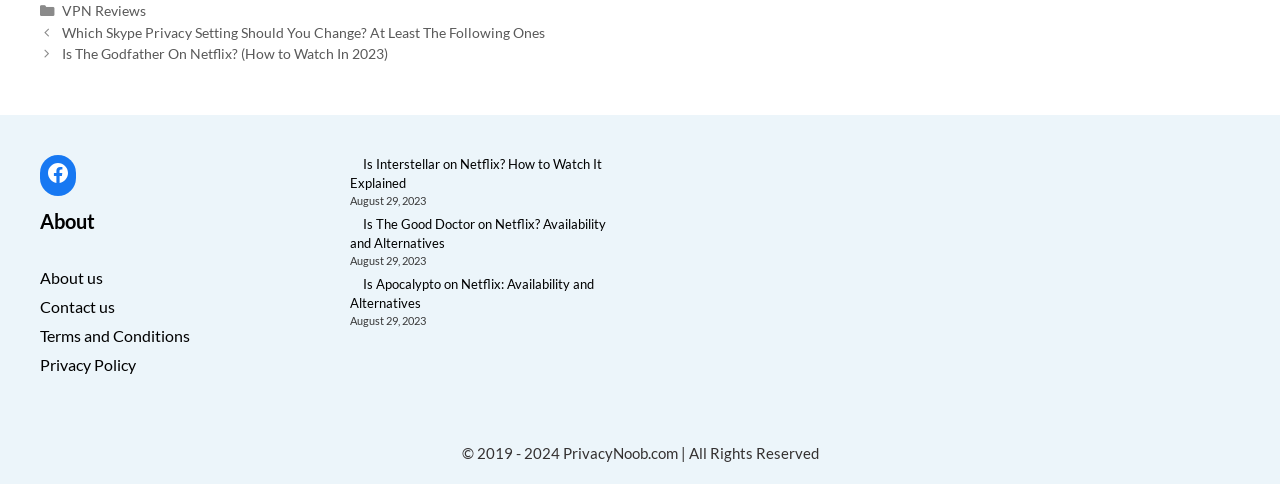How many articles are listed on the webpage?
Based on the screenshot, give a detailed explanation to answer the question.

I counted the number of article links on the webpage and found five, which are 'Which Skype Privacy Setting Should You Change? At Least The Following Ones', 'Is The Godfather On Netflix? (How to Watch In 2023)', 'Is Interstellar on Netflix? How to Watch It Explained', 'Is The Good Doctor on Netflix? Availability and Alternatives', and 'Is Apocalypto on Netflix: Availability and Alternatives'.